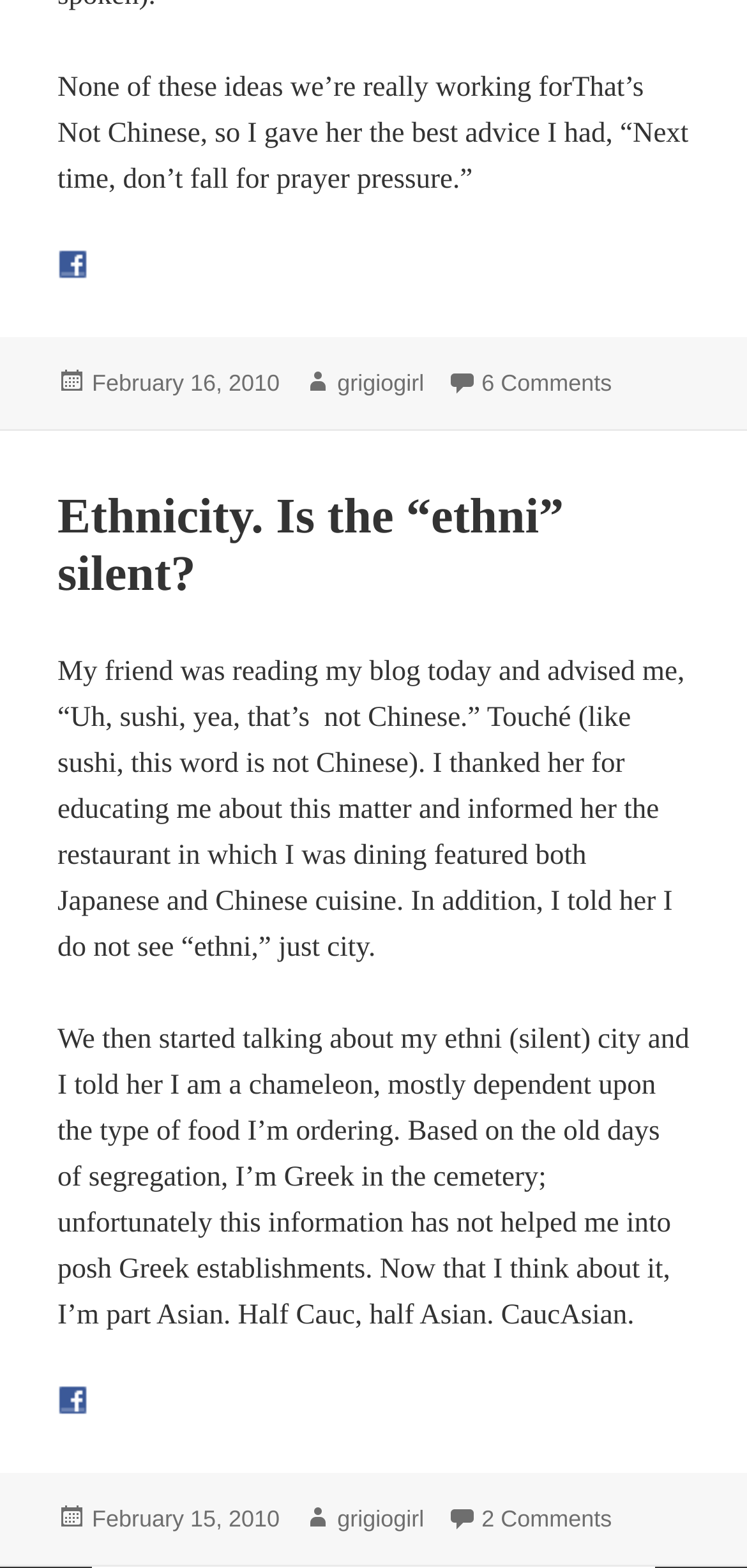What is the date of the first article?
Answer the question with a thorough and detailed explanation.

I found the date of the first article by looking at the footer section, where it says 'Posted on' followed by a link to 'February 16, 2010'.